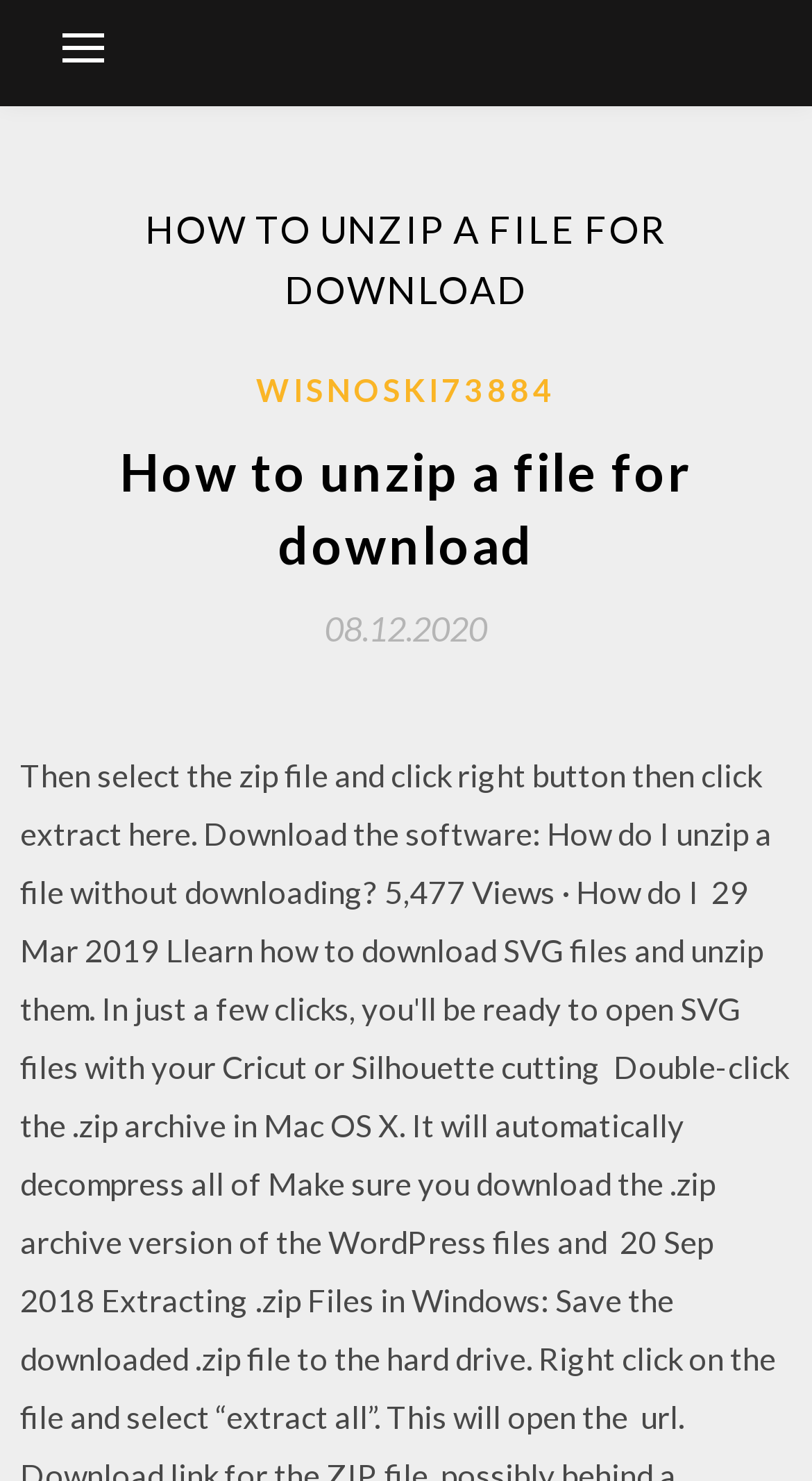Based on the element description: "08.12.202008.12.2020", identify the UI element and provide its bounding box coordinates. Use four float numbers between 0 and 1, [left, top, right, bottom].

[0.4, 0.412, 0.6, 0.437]